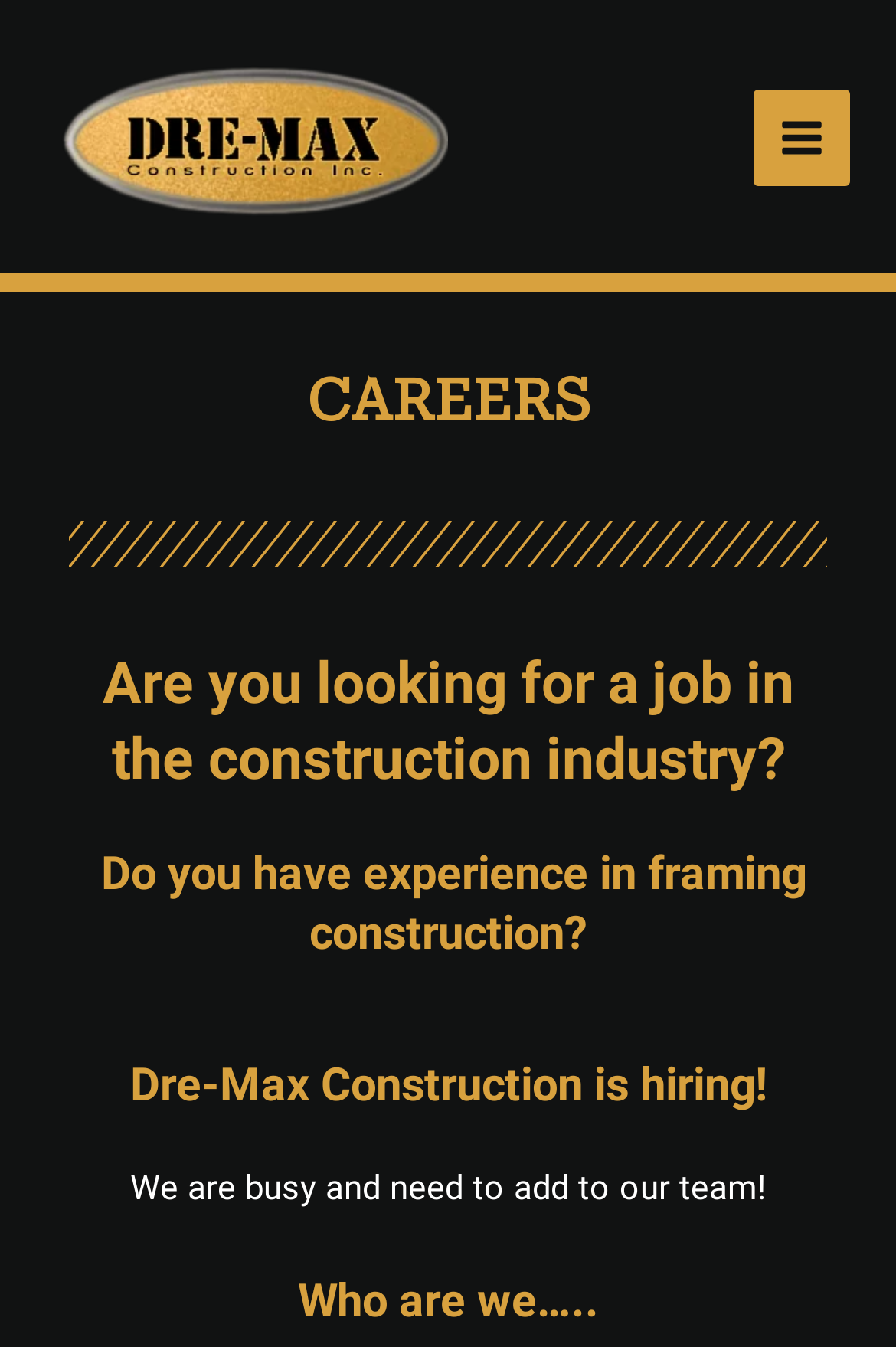What is the company looking for?
Please provide a single word or phrase answer based on the image.

Framing construction experience